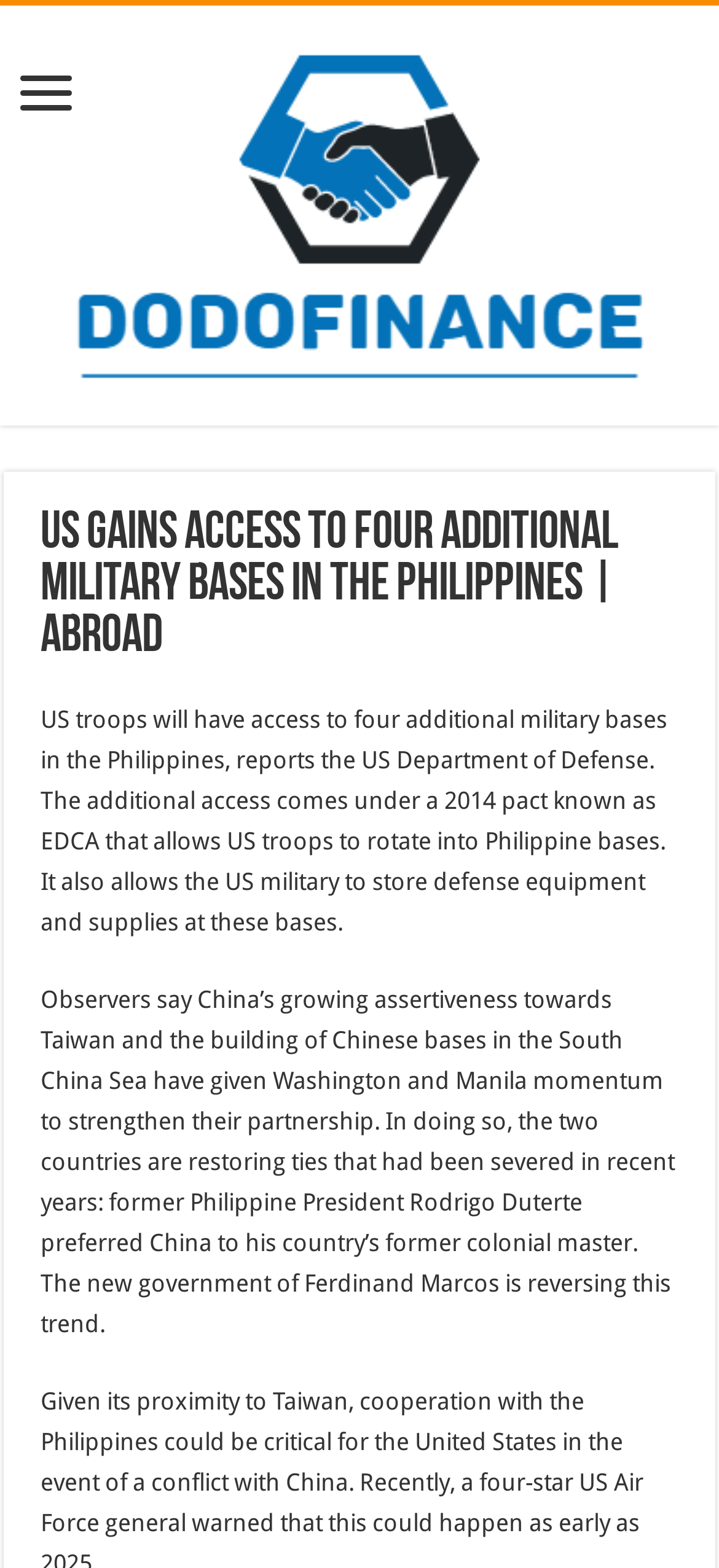Use a single word or phrase to answer the following:
What is the current trend in the partnership between Washington and Manila?

Strengthening